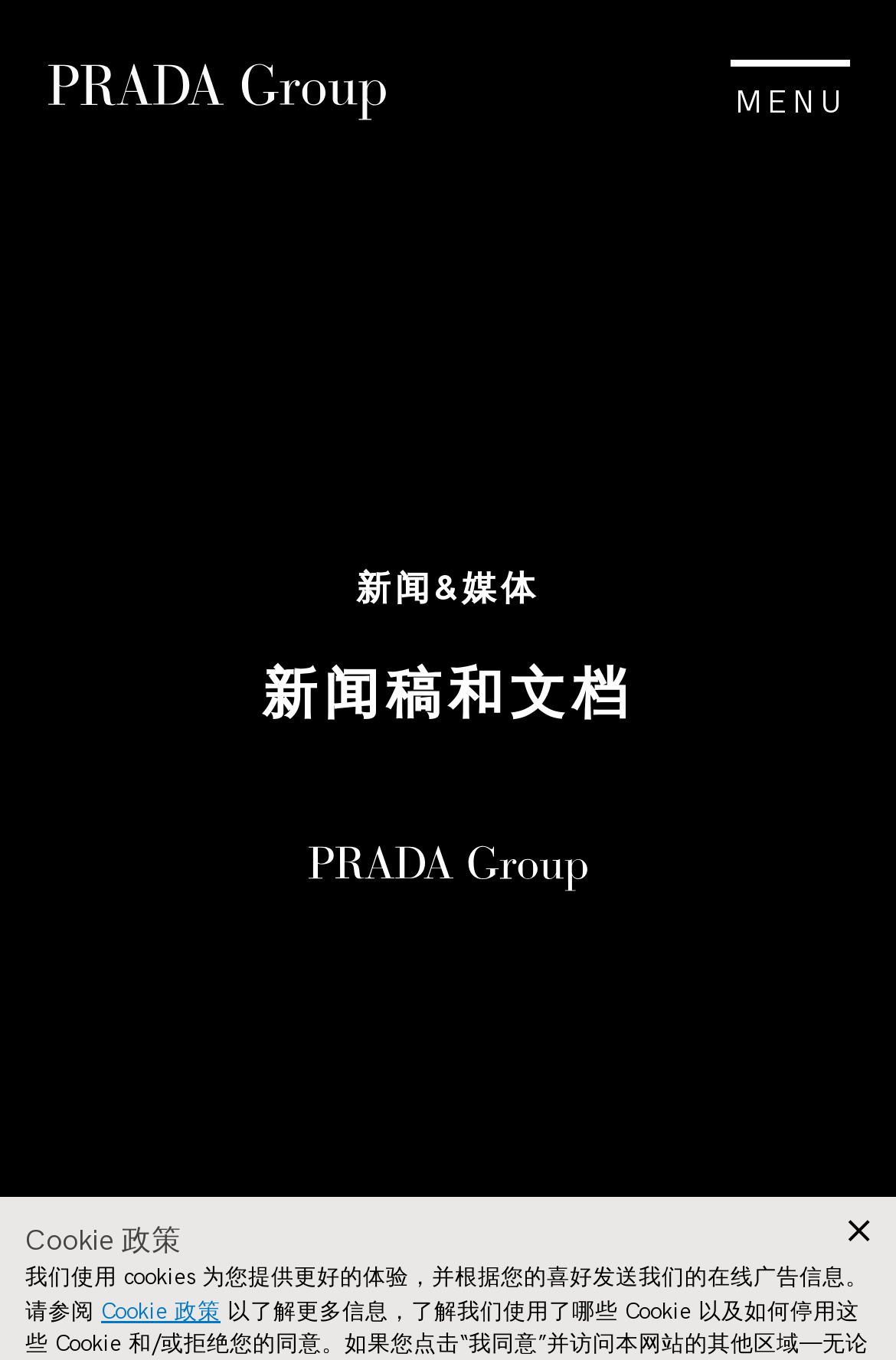What is the position of the image relative to the link?
Please give a well-detailed answer to the question.

By comparing the y1 and y2 coordinates of the image and link elements, I found that the image is positioned above the link.